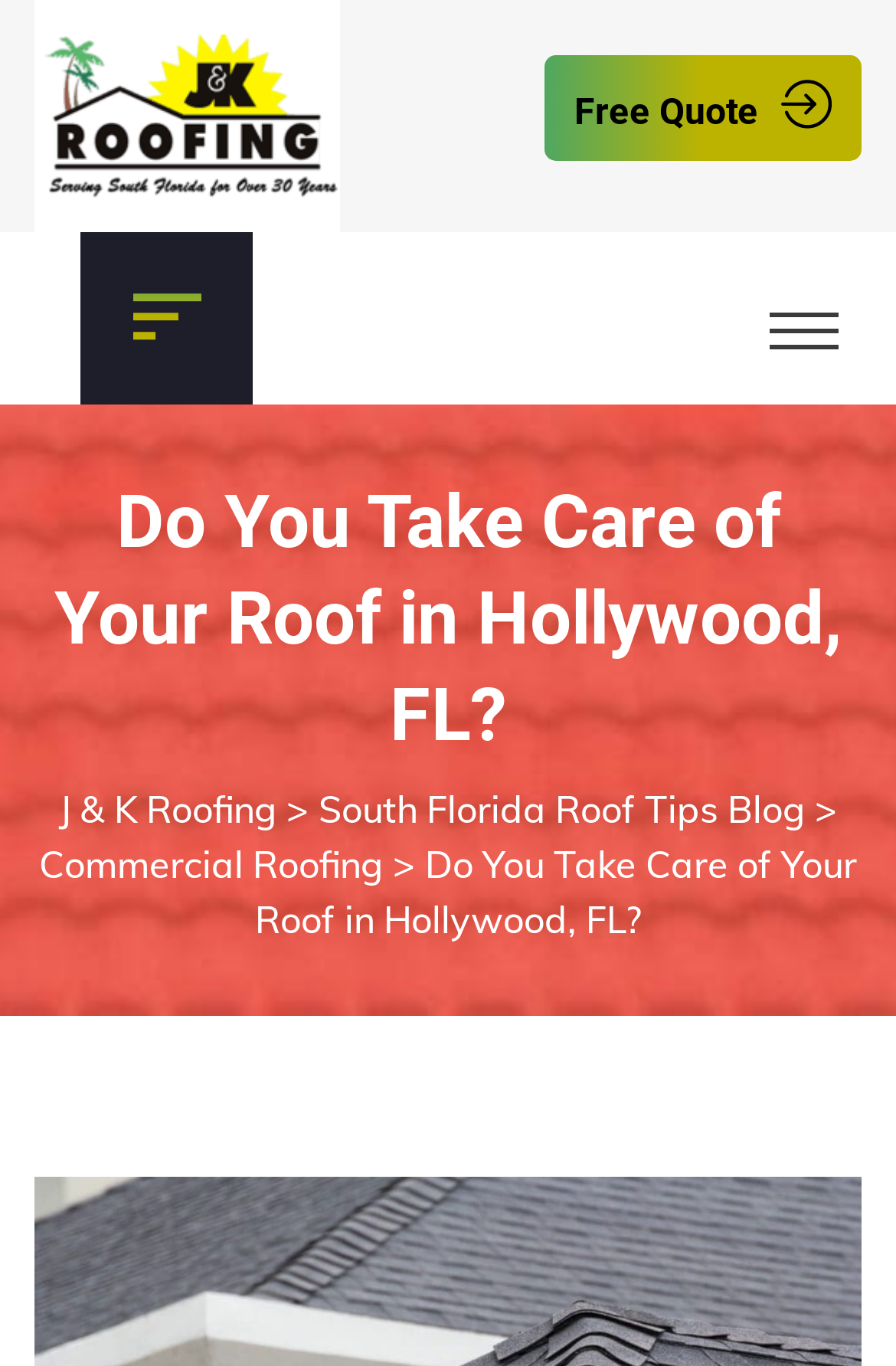Explain the webpage's design and content in an elaborate manner.

The webpage appears to be a roofing company's website, specifically J & K Roofing Inc., based in Hollywood, FL. At the top left corner, there is a logo of the company, which is an image with the text "JK Roofing Logo". 

Below the logo, there is a heading that asks a question, "Do You Take Care of Your Roof in Hollywood, FL?" This heading spans across the majority of the page's width. 

To the right of the logo, there is a call-to-action link that says "Free Quote" with an arrow icon. This link is positioned near the top of the page.

On the left side of the page, there are three links stacked vertically. The first link is to the company's homepage, "J & K Roofing". The second link is to a blog, "South Florida Roof Tips Blog". The third link is to a specific service, "Commercial Roofing". 

There is also a repeated text, "Do You Take Care of Your Roof in Hollywood, FL?", which appears to be a subheading or a summary of the page's content. This text is positioned below the links on the left side of the page.